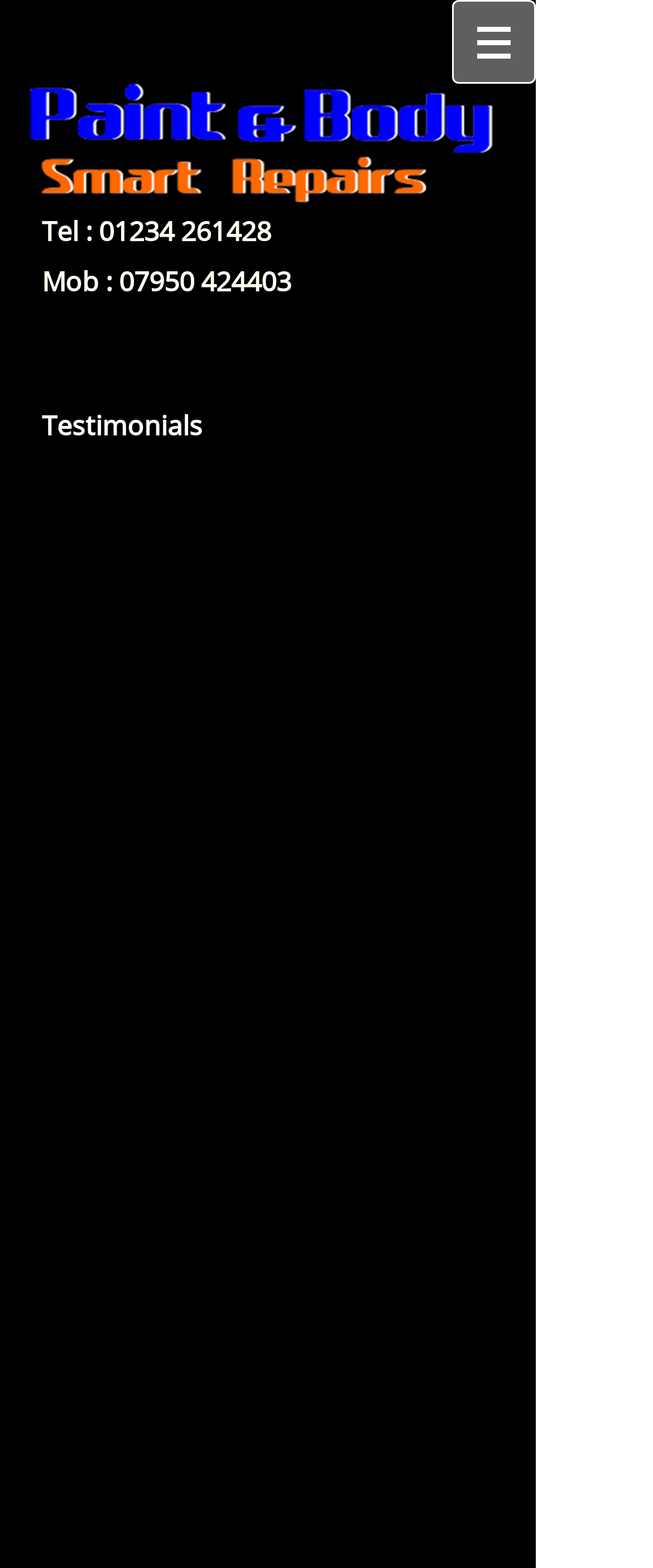Answer with a single word or phrase: 
How many customers have provided testimonials with their location?

8